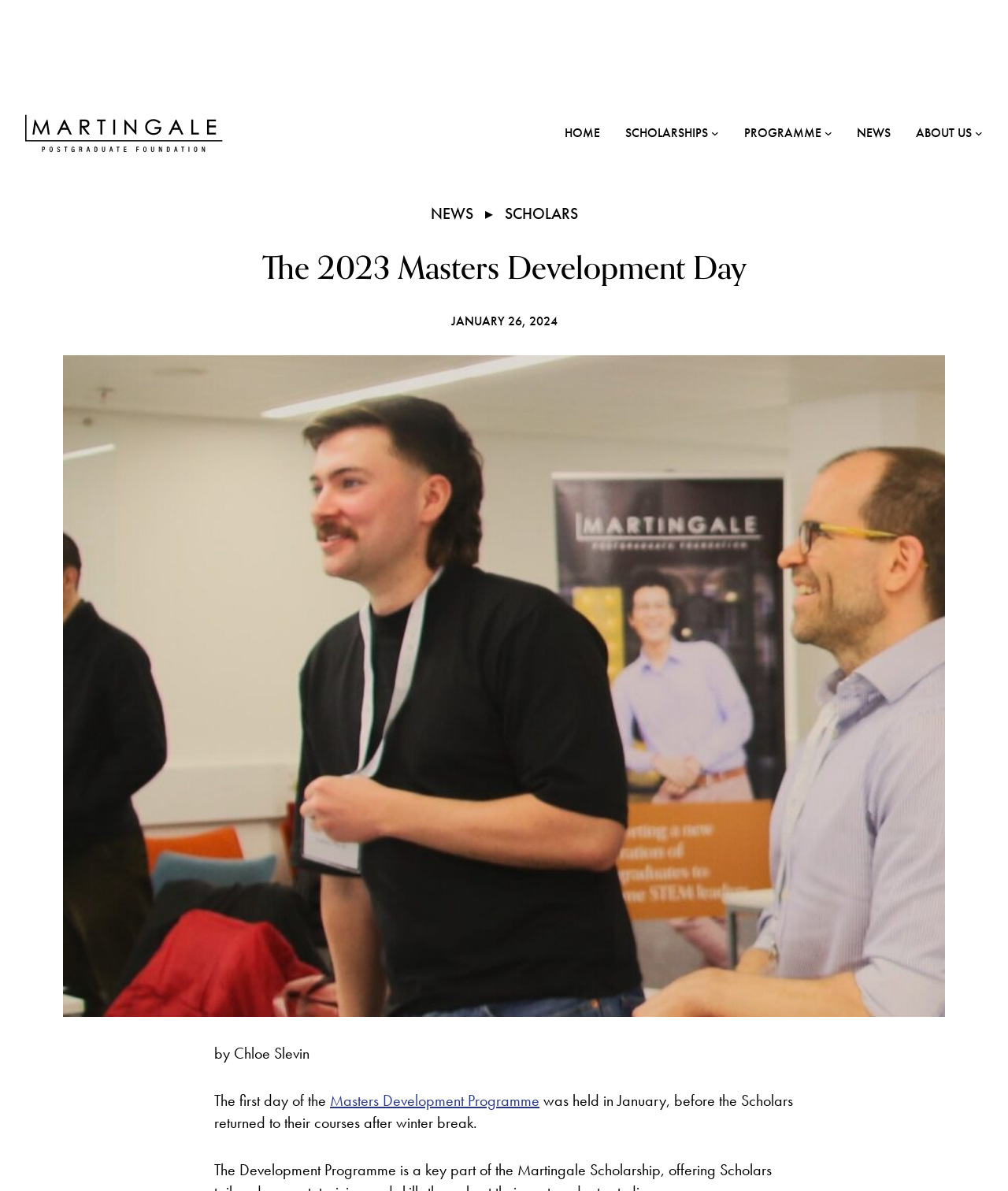Please answer the following question using a single word or phrase: 
What is the name of the person mentioned on the webpage?

Chloe Slevin